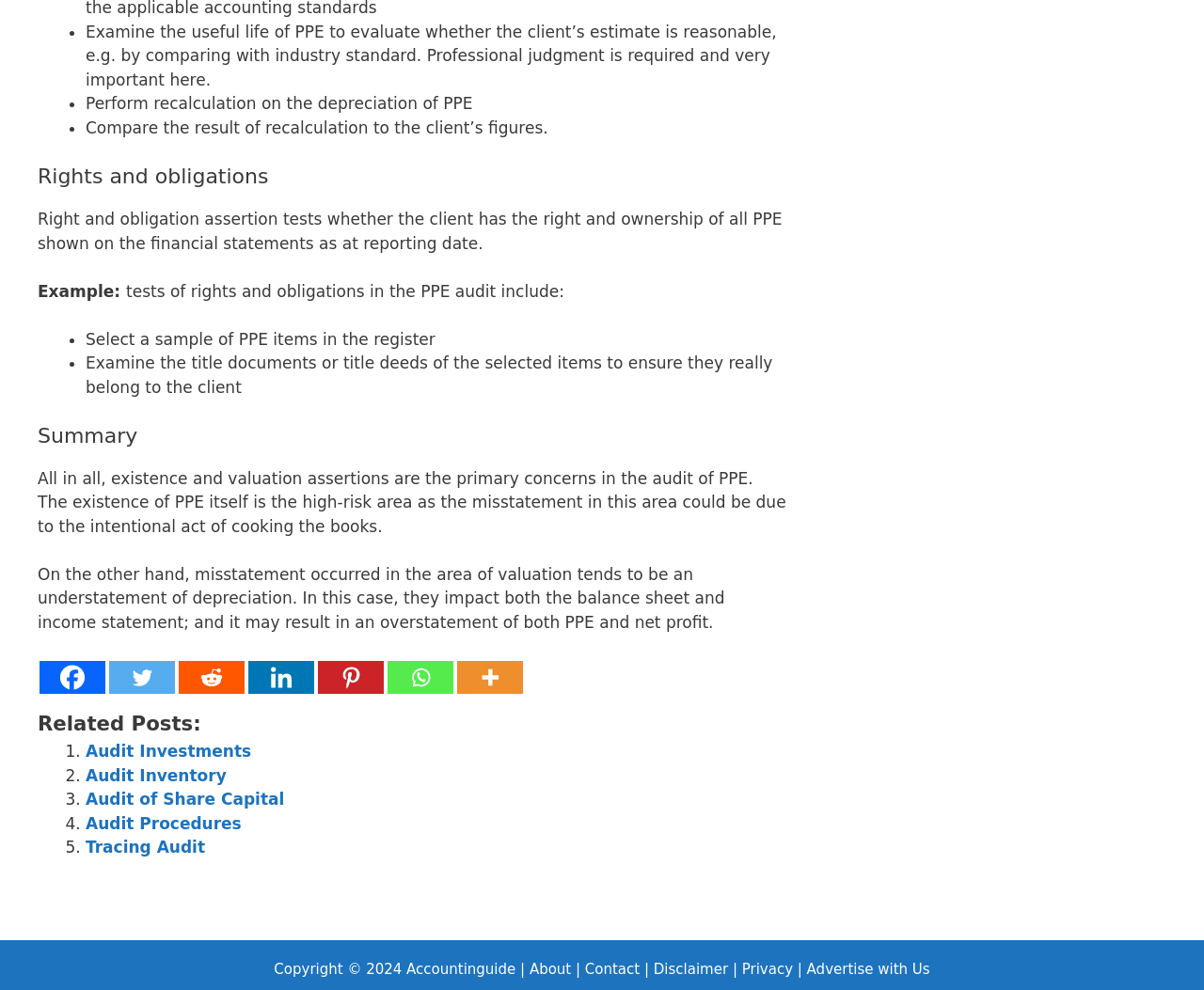What is the copyright year mentioned at the bottom of the webpage?
Answer the question in a detailed and comprehensive manner.

At the bottom of the webpage, the copyright information is provided, which includes the year 2024. This indicates that the webpage content is copyrighted until 2024.